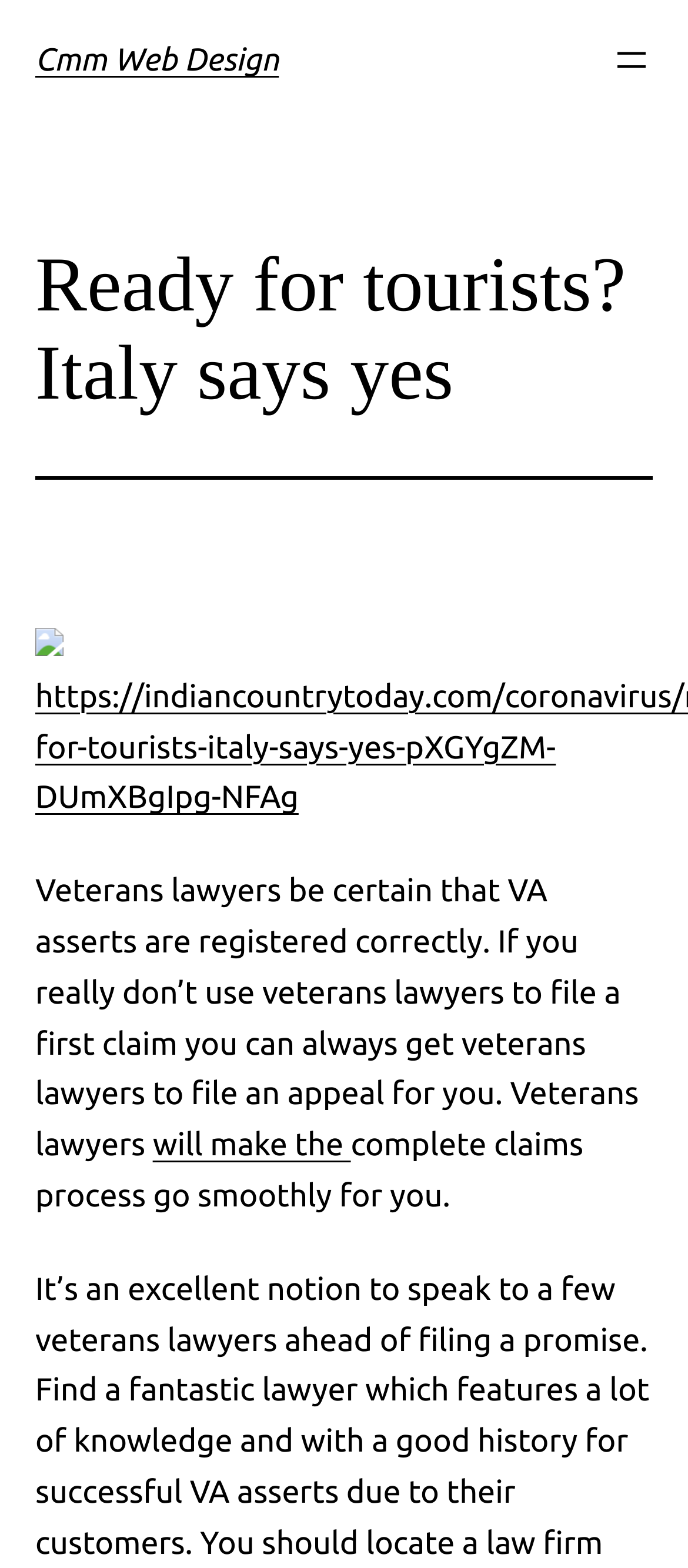Answer with a single word or phrase: 
What is the topic of the news article?

Italy tourism